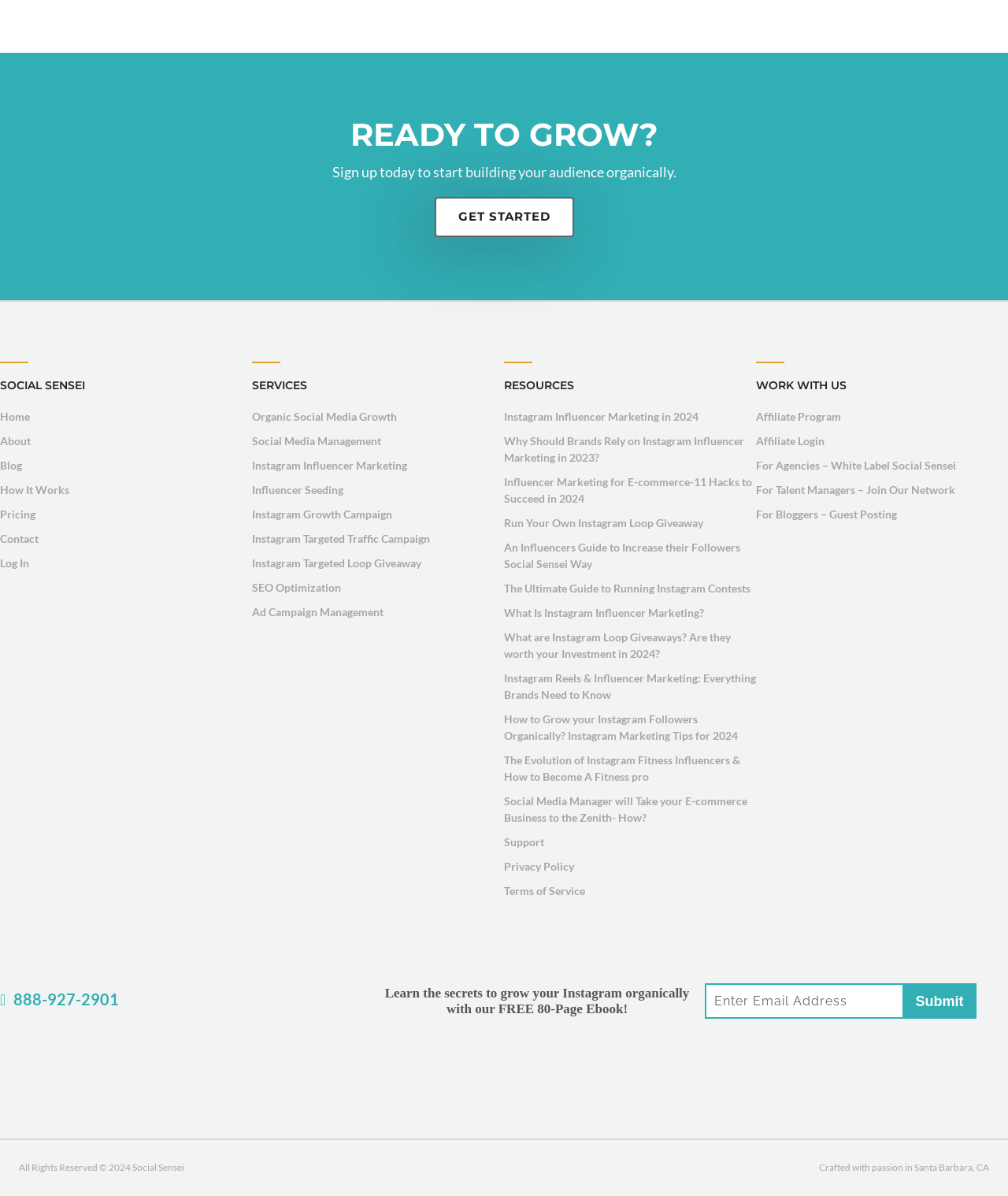Find the bounding box coordinates of the element you need to click on to perform this action: 'Sign up today'. The coordinates should be represented by four float values between 0 and 1, in the format [left, top, right, bottom].

[0.431, 0.165, 0.569, 0.198]